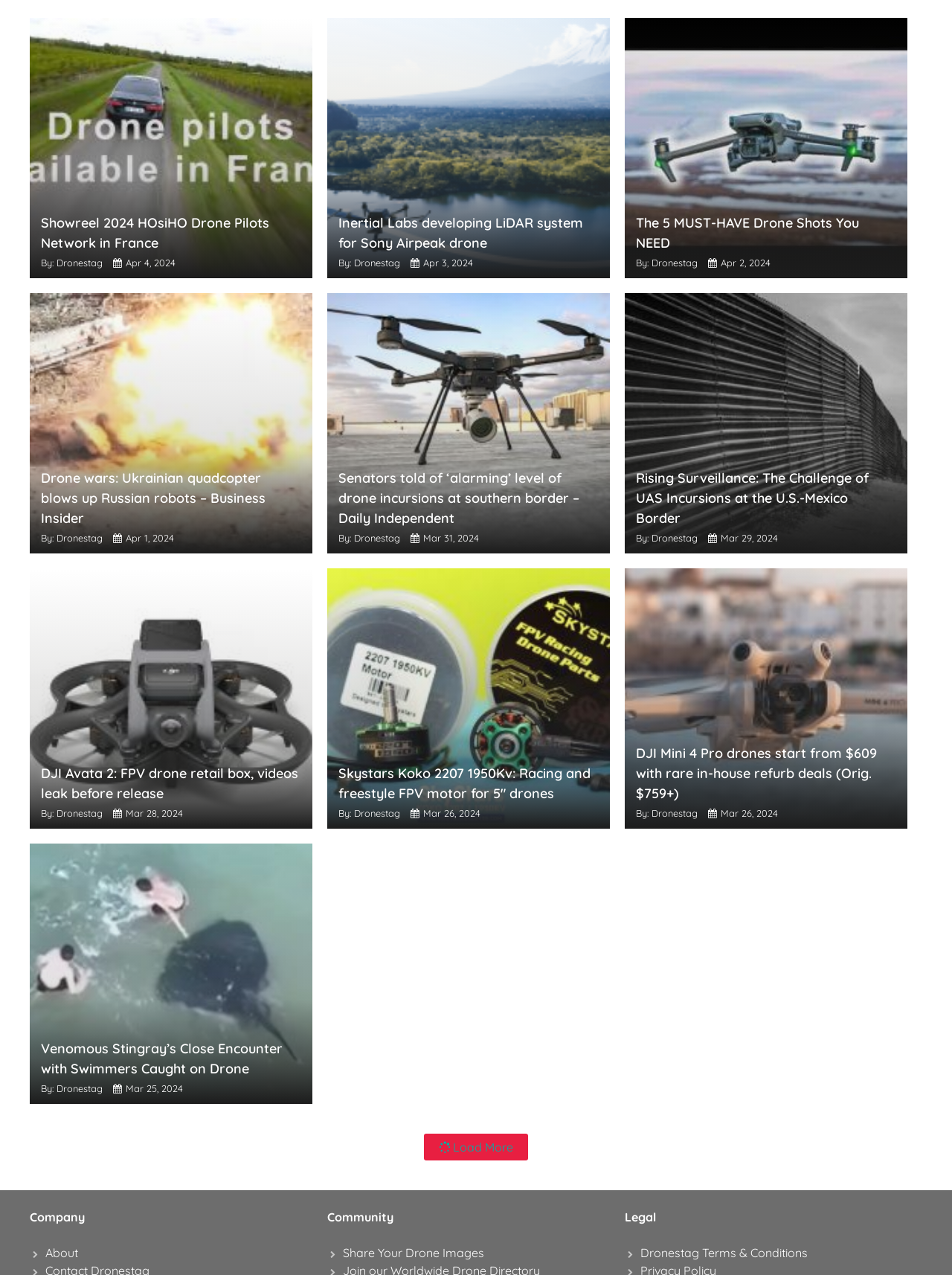Pinpoint the bounding box coordinates of the clickable element needed to complete the instruction: "View the 'Showreel 2024 HOsiHO Drone Pilots Network in France' article". The coordinates should be provided as four float numbers between 0 and 1: [left, top, right, bottom].

[0.031, 0.014, 0.328, 0.218]